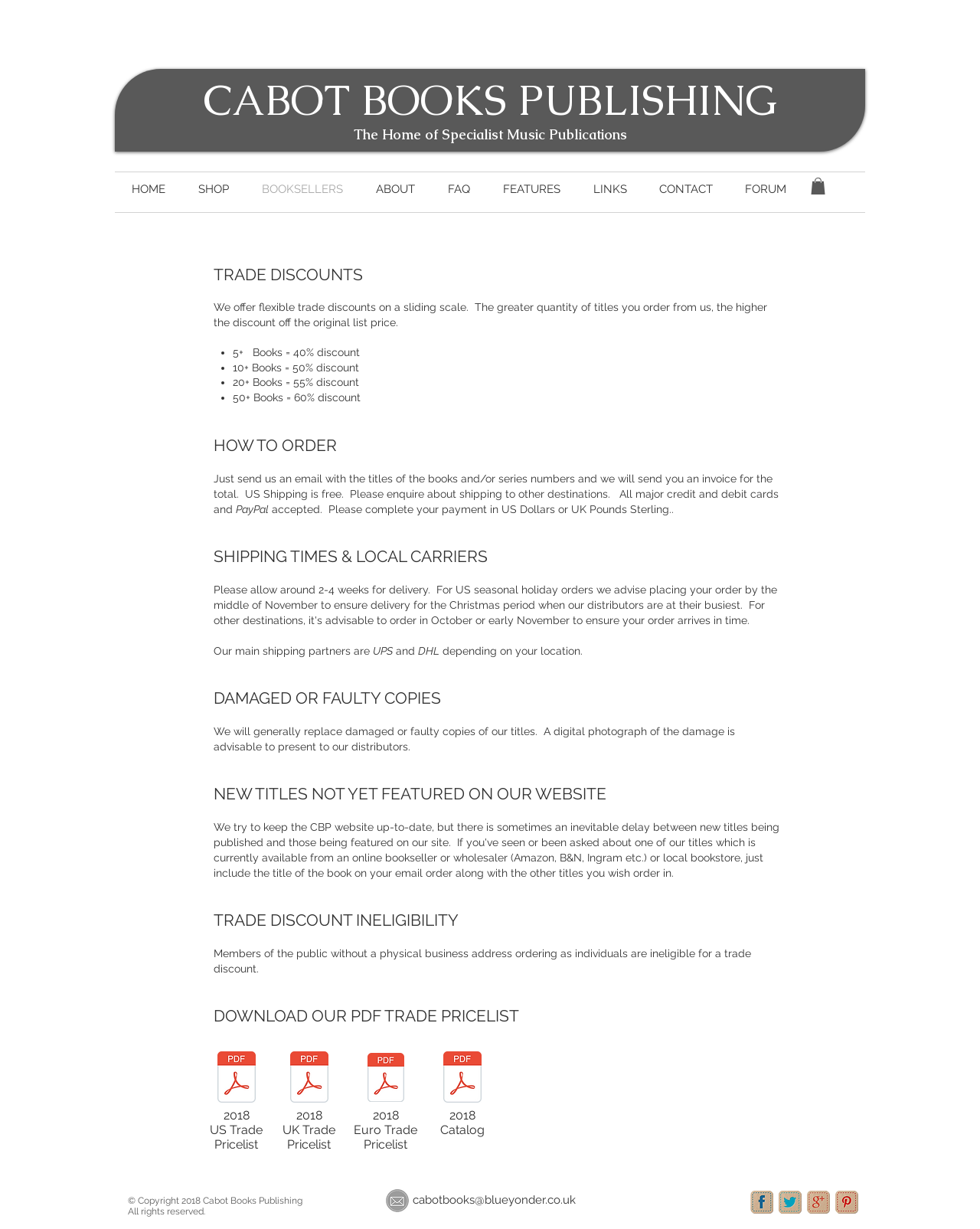Please reply with a single word or brief phrase to the question: 
What is the name of the publishing company?

Cabot Books Publishing